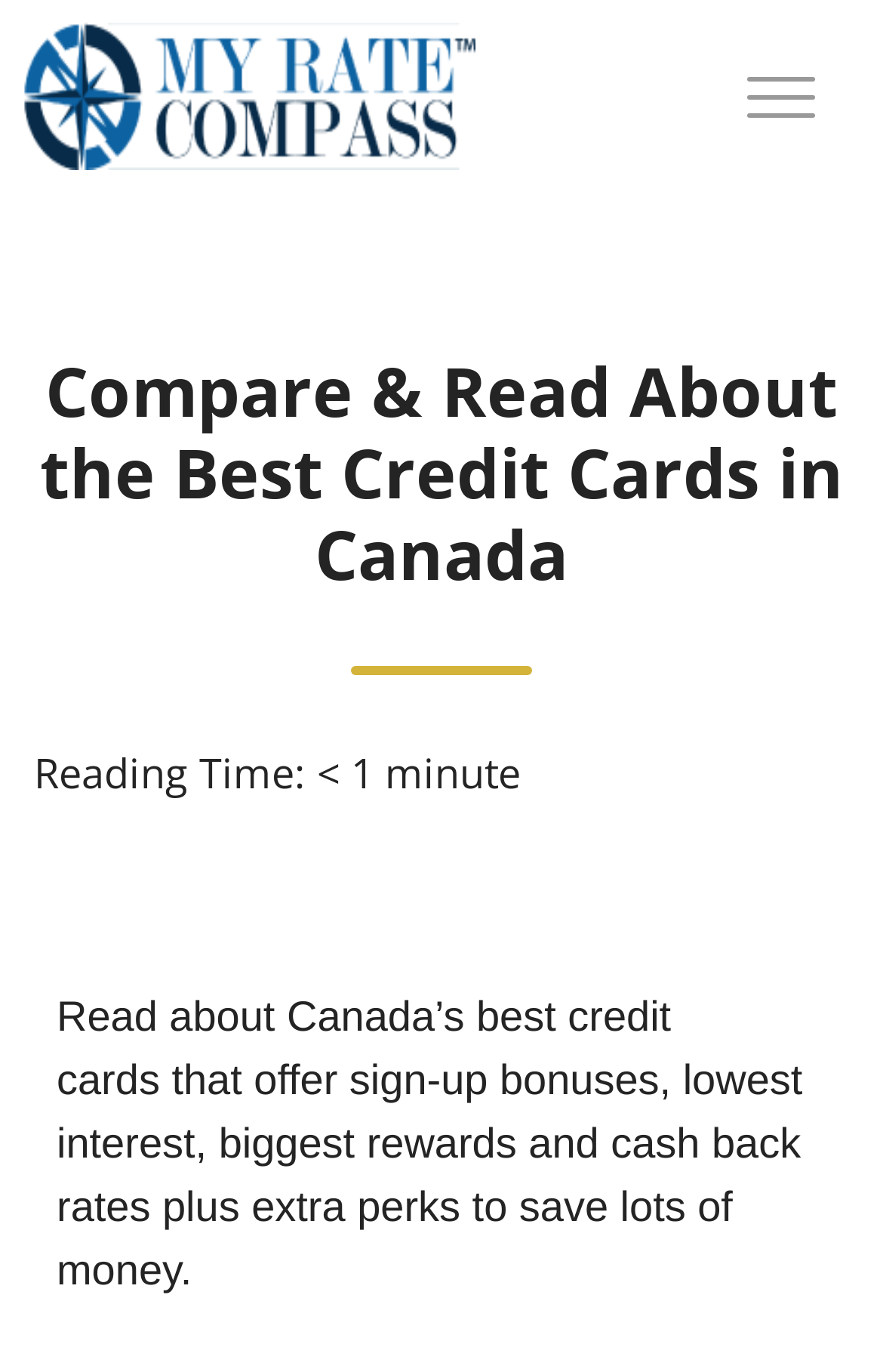What is the estimated reading time of the article?
With the help of the image, please provide a detailed response to the question.

I found the estimated reading time by looking at the text 'Reading Time:' and its corresponding value '< 1' which is accompanied by the unit 'minute'. This suggests that the article can be read in under 1 minute.